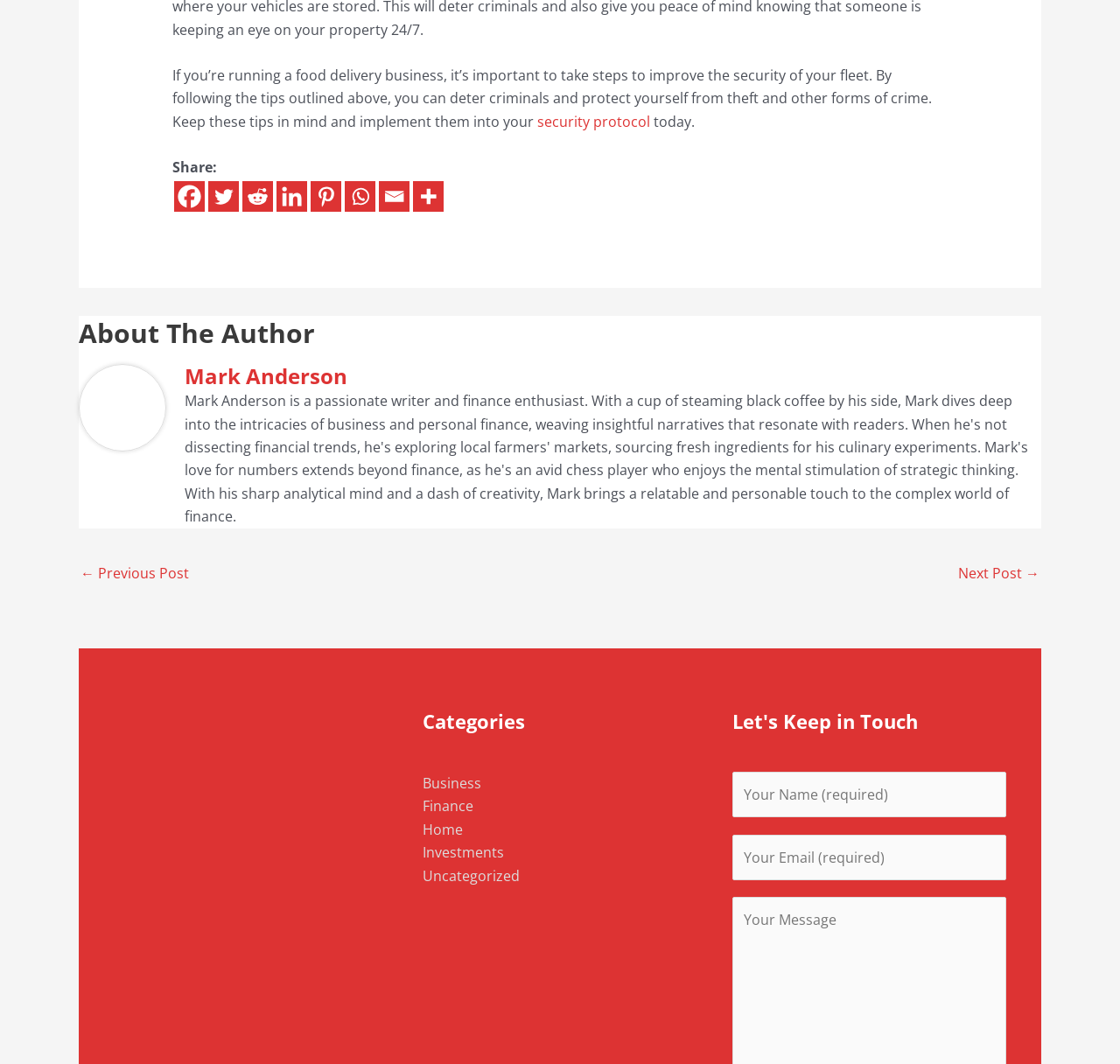Please determine the bounding box coordinates of the area that needs to be clicked to complete this task: 'Click on the 'security protocol' link'. The coordinates must be four float numbers between 0 and 1, formatted as [left, top, right, bottom].

[0.479, 0.105, 0.58, 0.123]